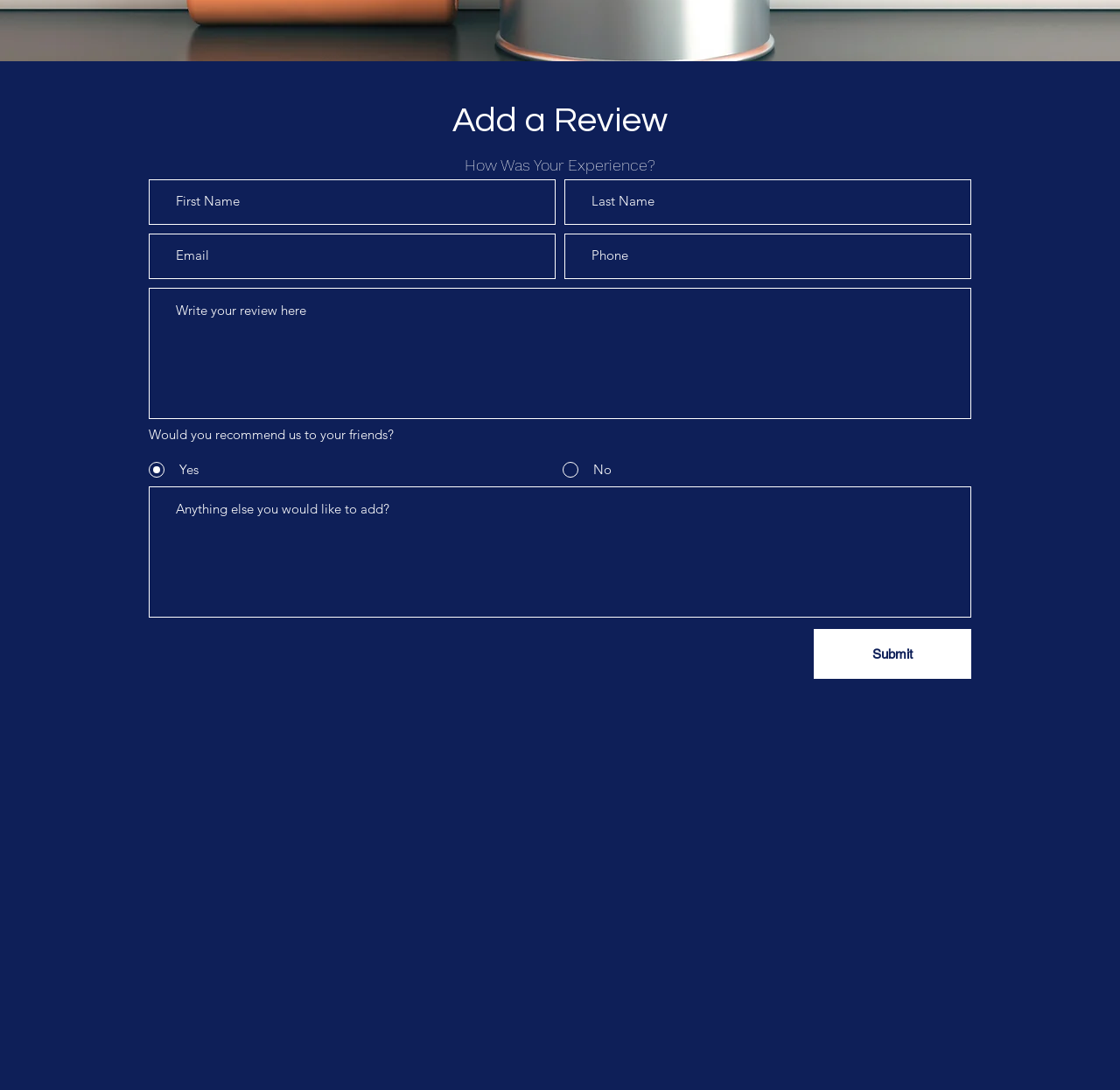Find the bounding box coordinates of the clickable area required to complete the following action: "Select if you would recommend us to your friends".

[0.133, 0.392, 0.867, 0.438]